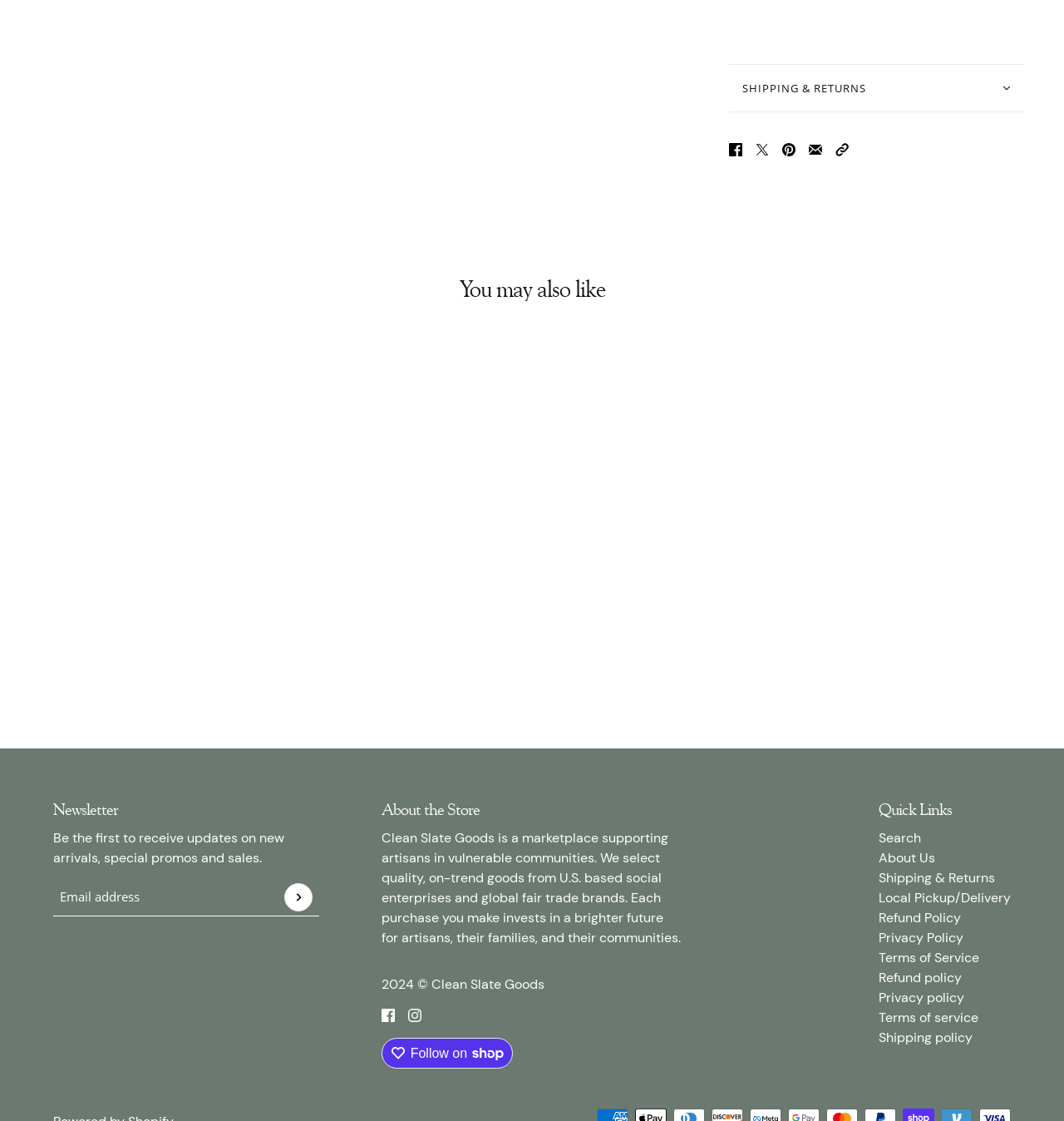Locate the bounding box of the UI element described in the following text: "Refund policy".

[0.826, 0.865, 0.904, 0.88]